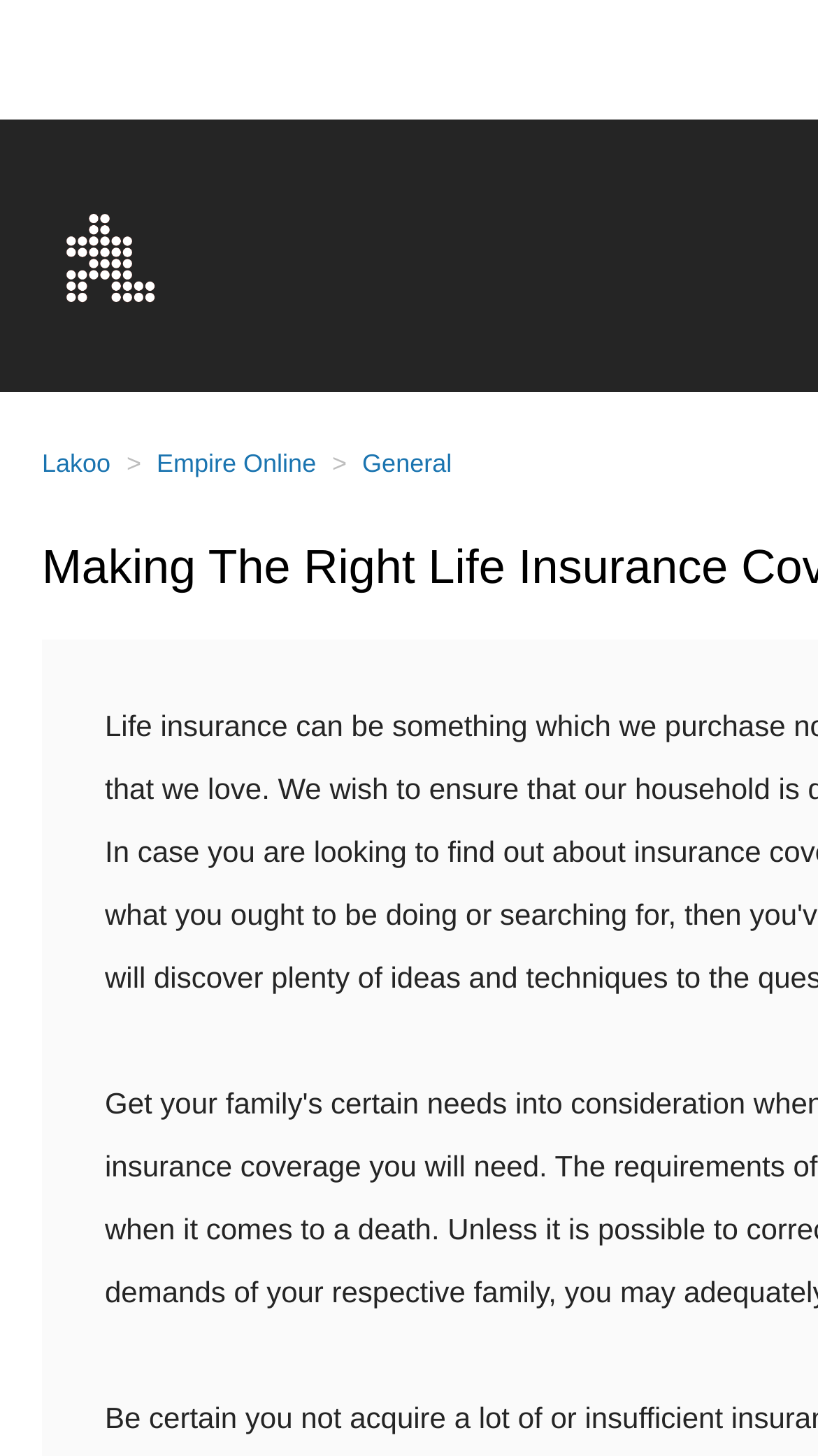Can you find and provide the title of the webpage?

Making The Right Life Insurance Coverage Selection